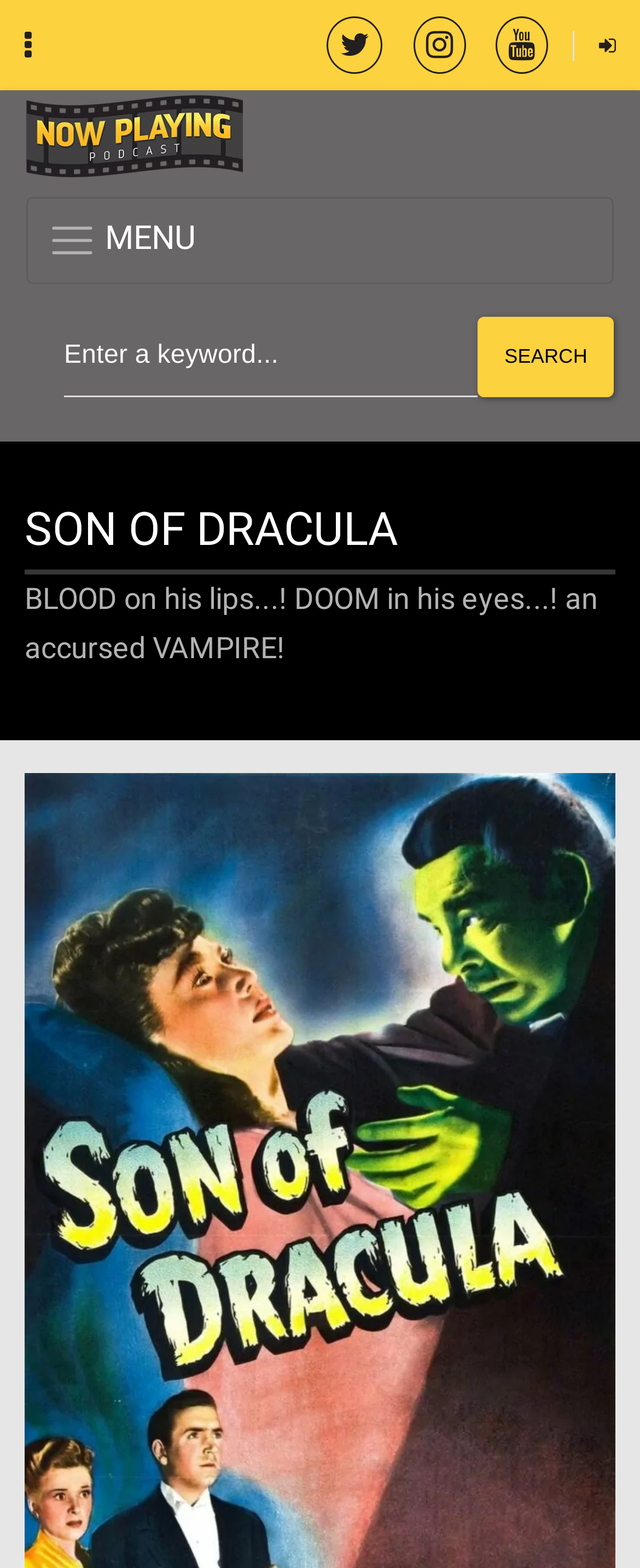Given the element description Log in, specify the bounding box coordinates of the corresponding UI element in the format (top-left x, top-left y, bottom-right x, bottom-right y). All values must be between 0 and 1.

[0.936, 0.022, 0.962, 0.036]